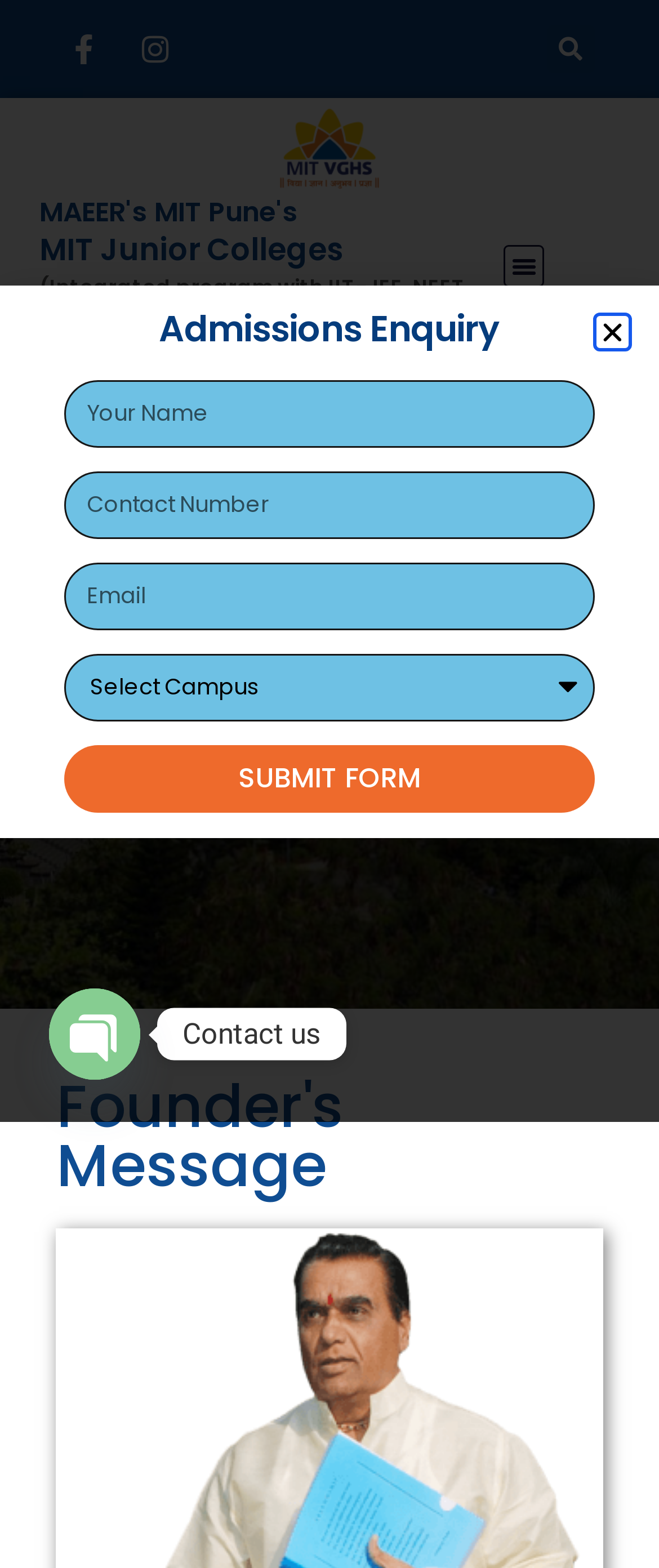Provide your answer in one word or a succinct phrase for the question: 
What is the function of the 'Menu Toggle' button?

To toggle menu